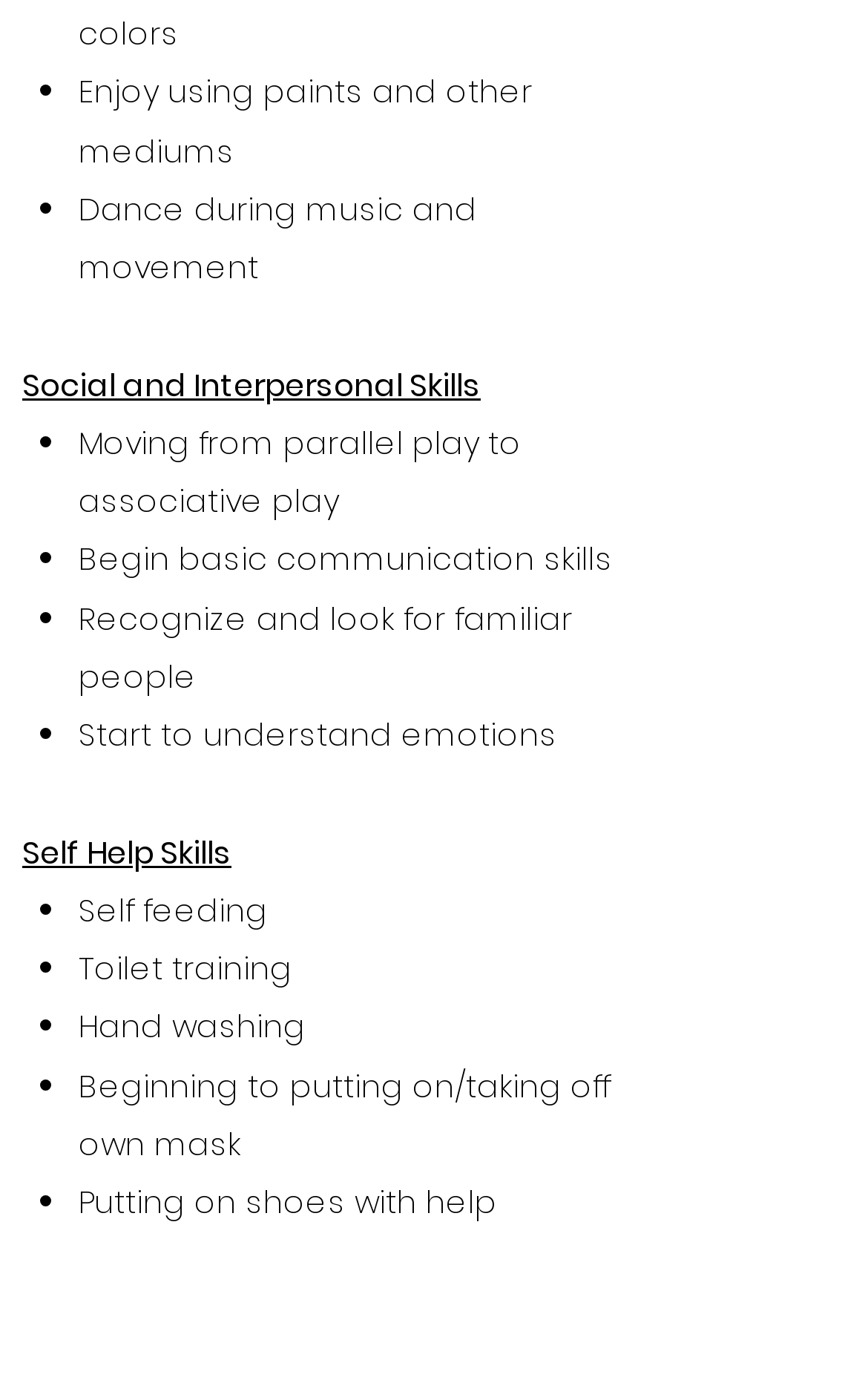Locate the bounding box of the user interface element based on this description: "aria-label="Facebook"".

[0.346, 0.96, 0.397, 0.992]